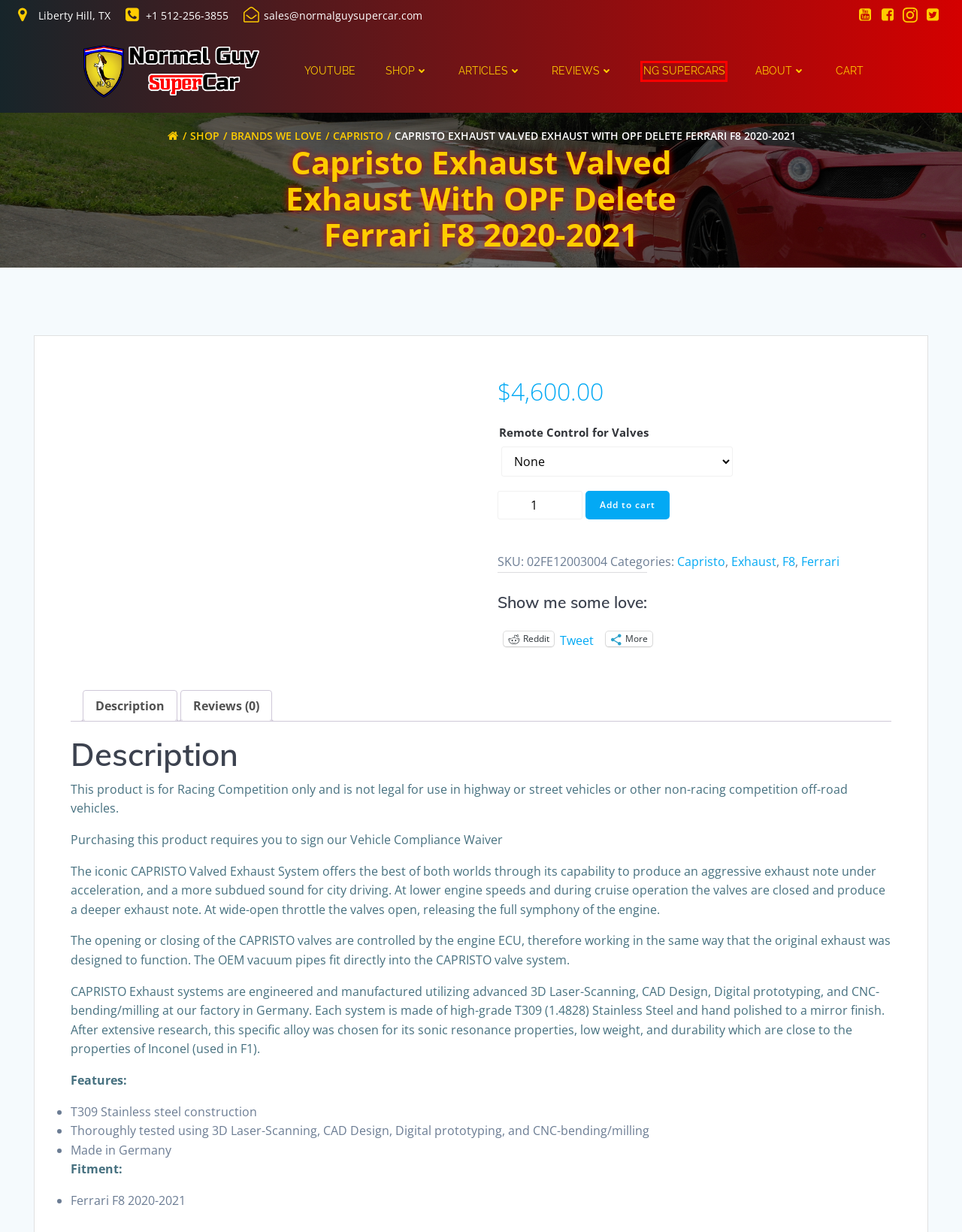Given a screenshot of a webpage with a red bounding box highlighting a UI element, choose the description that best corresponds to the new webpage after clicking the element within the red bounding box. Here are your options:
A. Car Reviews | Normal Guy Supercar
B. About | Normal Guy Supercar
C. Exhaust | Normal Guy Supercar
D. Capristo | Normal Guy Supercar
E. Ferrari DIY Videos | Normal Guy Supercar
F. Your Honest Supercar Dealership - NG Supercars
G. Brands we Love | Normal Guy Supercar
H. If My WIFE CAN CHANGE the OIL in my FERRARI 458, SO CAN YOU!!! | Normal Guy Supercar

F